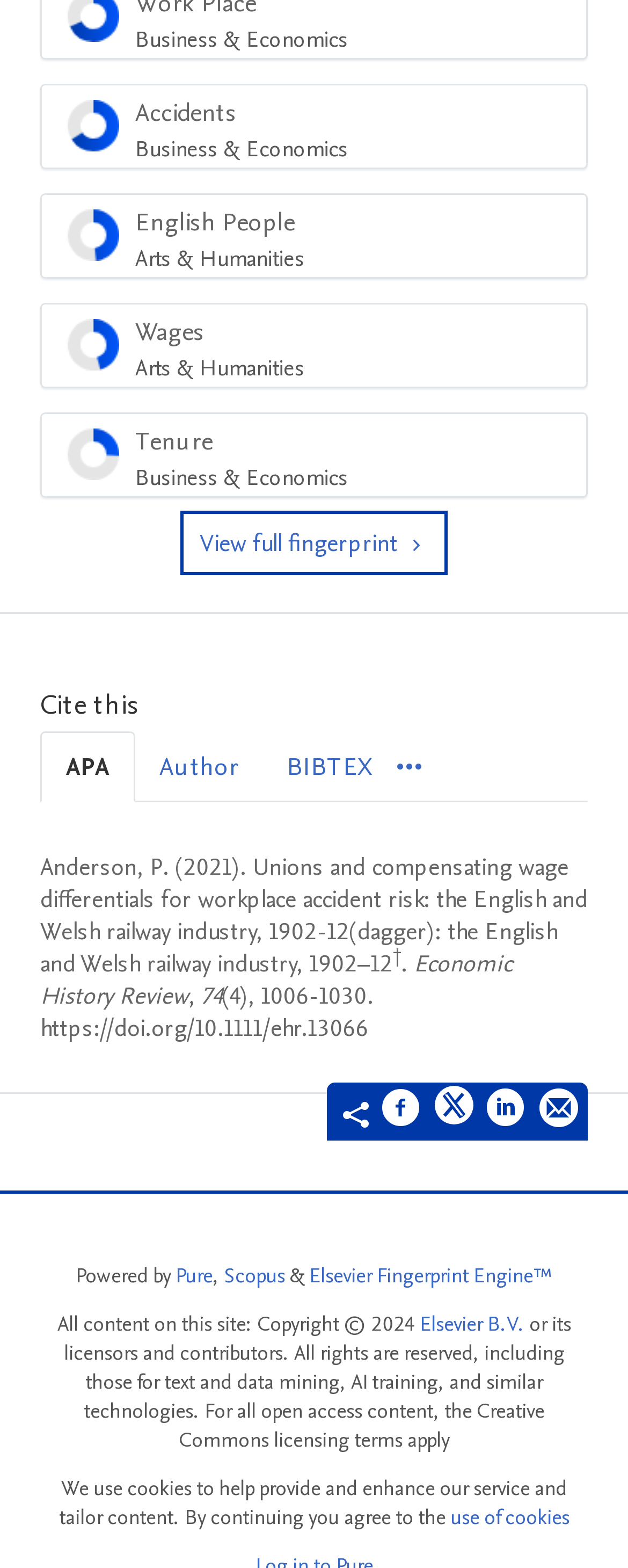What is the citation style of the selected tab?
Answer the question based on the image using a single word or a brief phrase.

APA